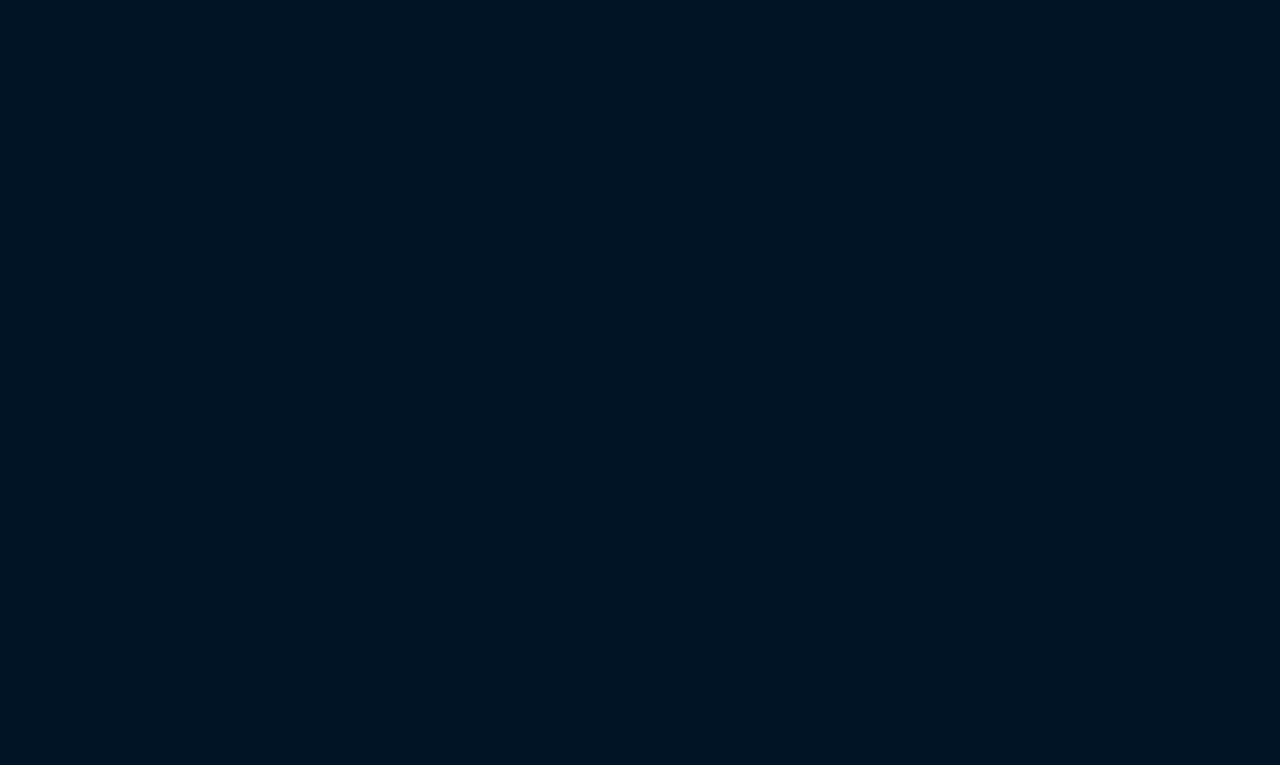Find the bounding box coordinates of the element you need to click on to perform this action: 'Learn about ABOUT US'. The coordinates should be represented by four float values between 0 and 1, in the format [left, top, right, bottom].

[0.586, 0.605, 0.644, 0.623]